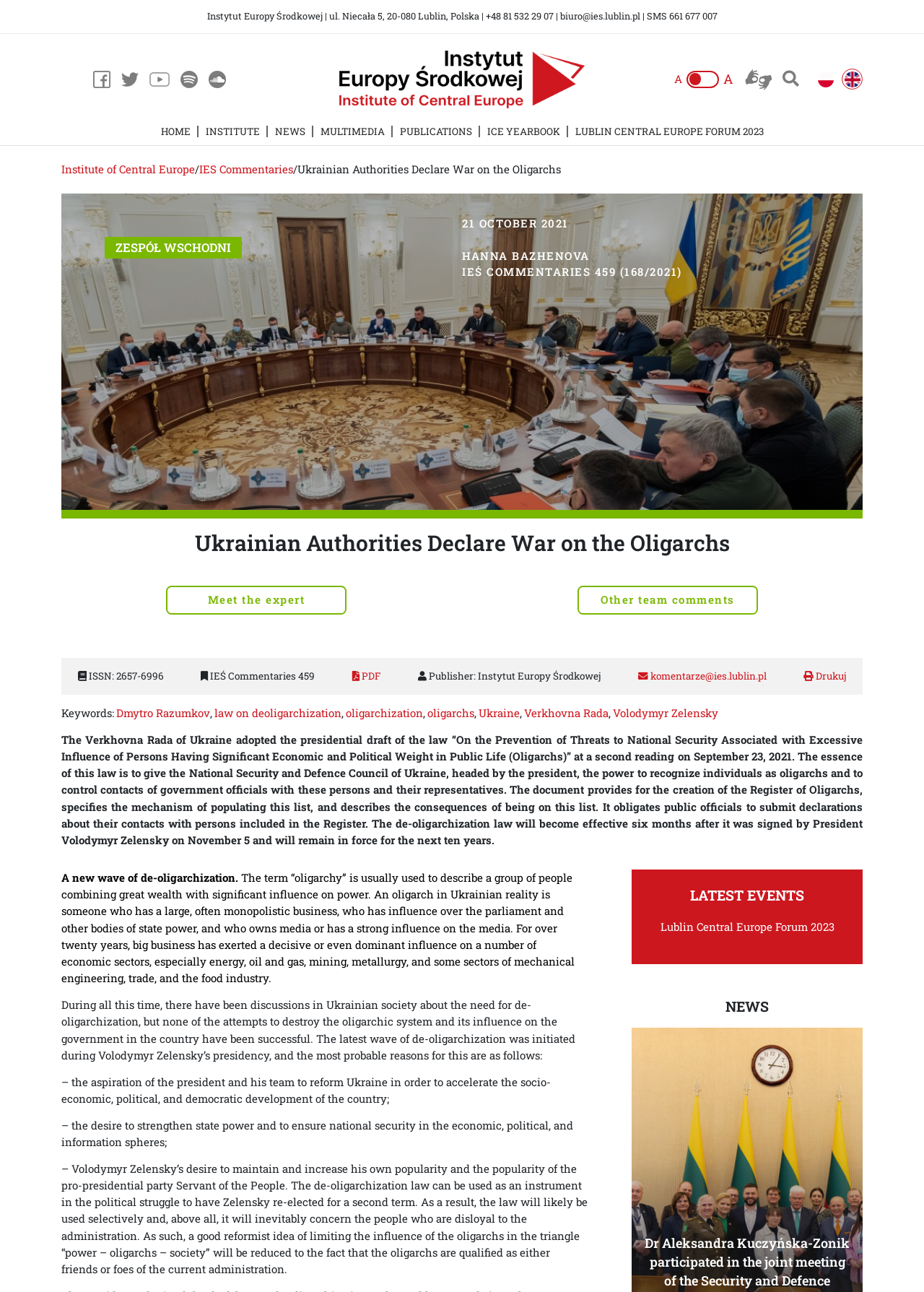Determine the bounding box for the UI element described here: "Lublin Central Europe Forum 2023".

[0.714, 0.711, 0.903, 0.722]